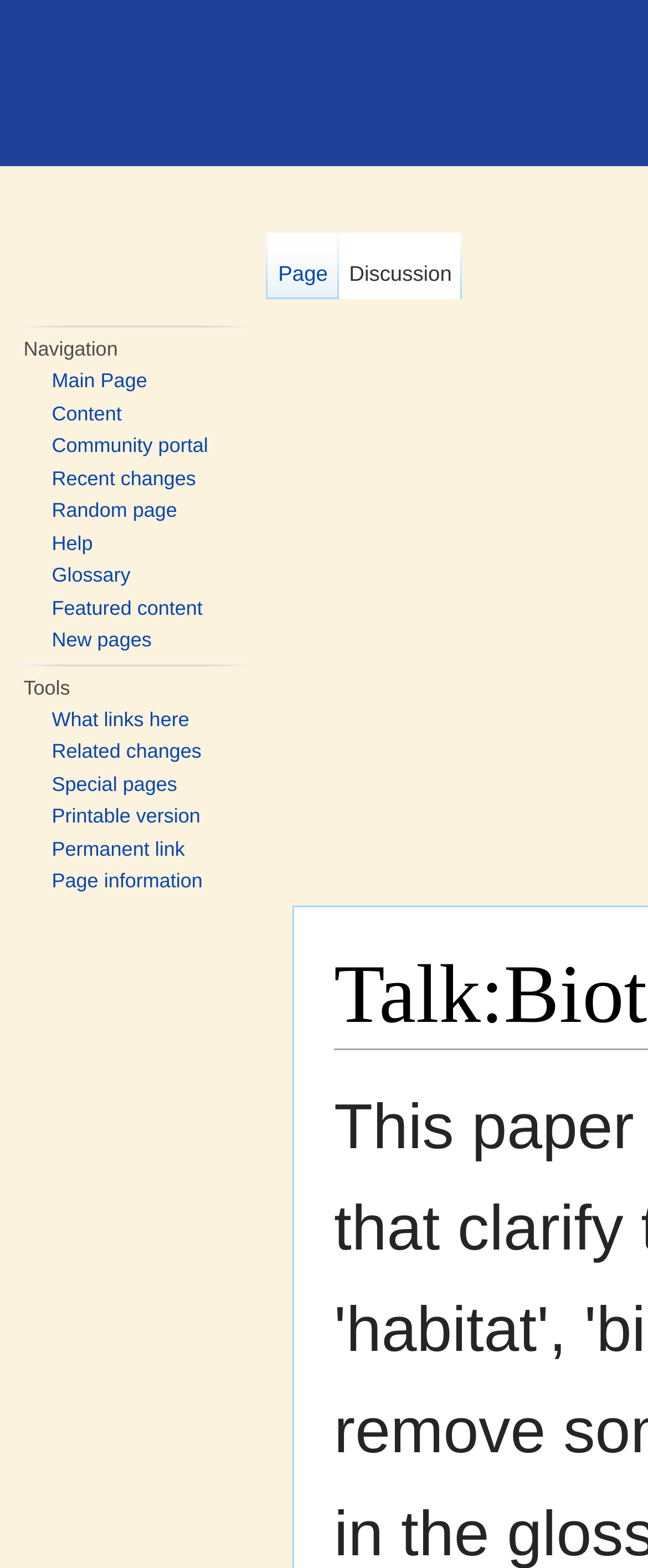What is the shortcut key for the 'Recent changes' link? Look at the image and give a one-word or short phrase answer.

Alt+r